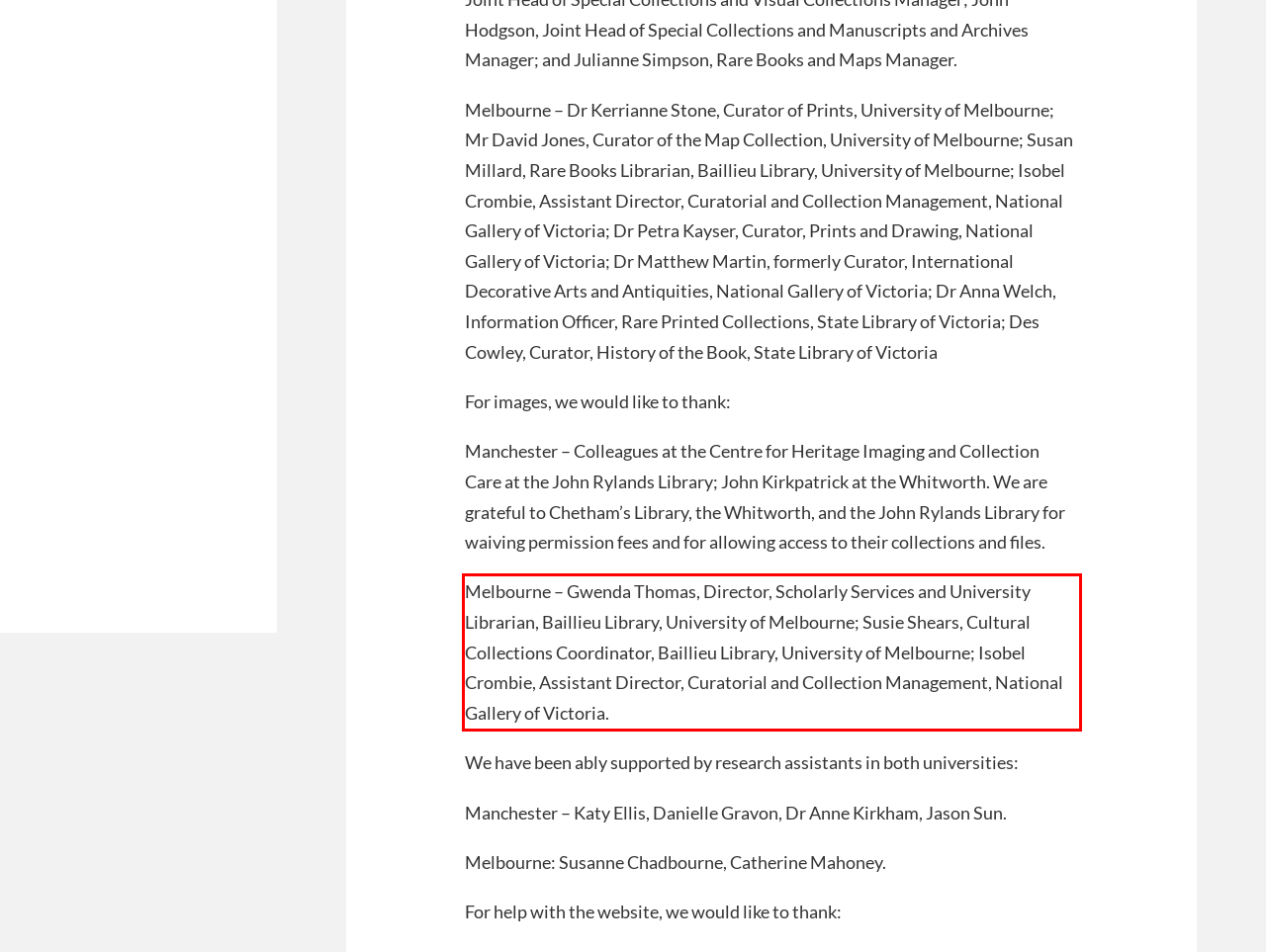From the screenshot of the webpage, locate the red bounding box and extract the text contained within that area.

Melbourne – Gwenda Thomas, Director, Scholarly Services and University Librarian, Baillieu Library, University of Melbourne; Susie Shears, Cultural Collections Coordinator, Baillieu Library, University of Melbourne; Isobel Crombie, Assistant Director, Curatorial and Collection Management, National Gallery of Victoria.